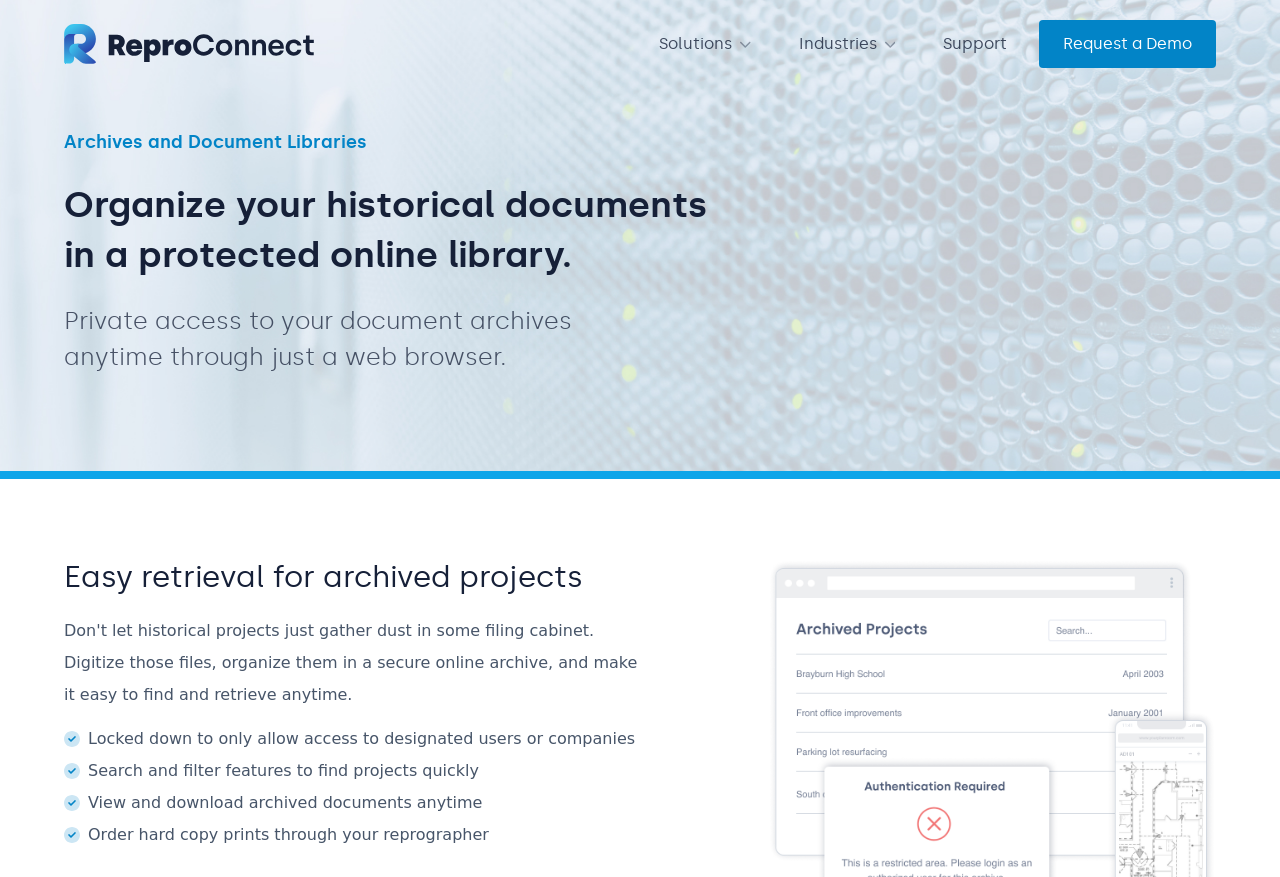Find the bounding box coordinates of the UI element according to this description: "Industries".

[0.611, 0.018, 0.712, 0.082]